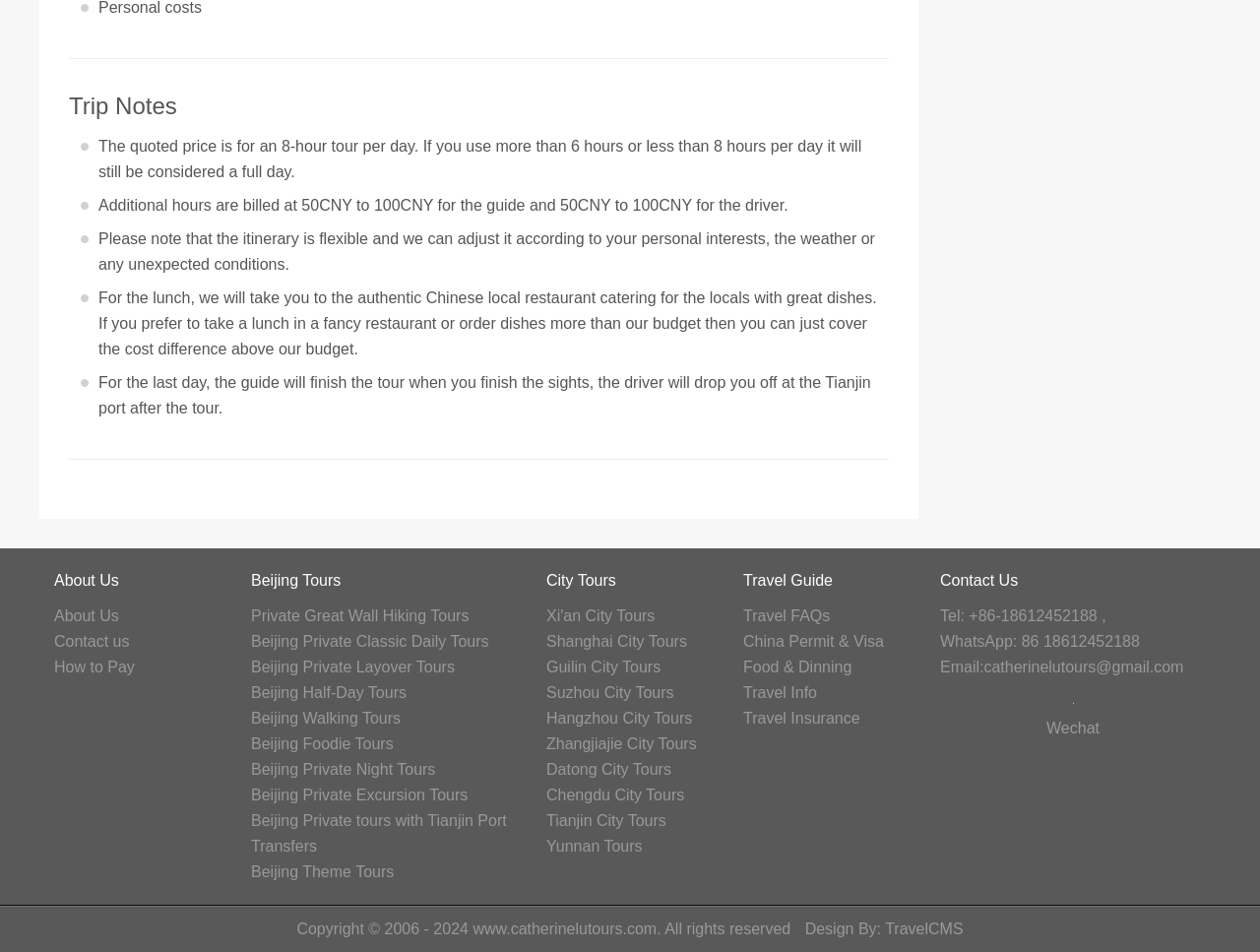How much do additional hours cost for the guide?
Using the image, answer in one word or phrase.

50CNY to 100CNY